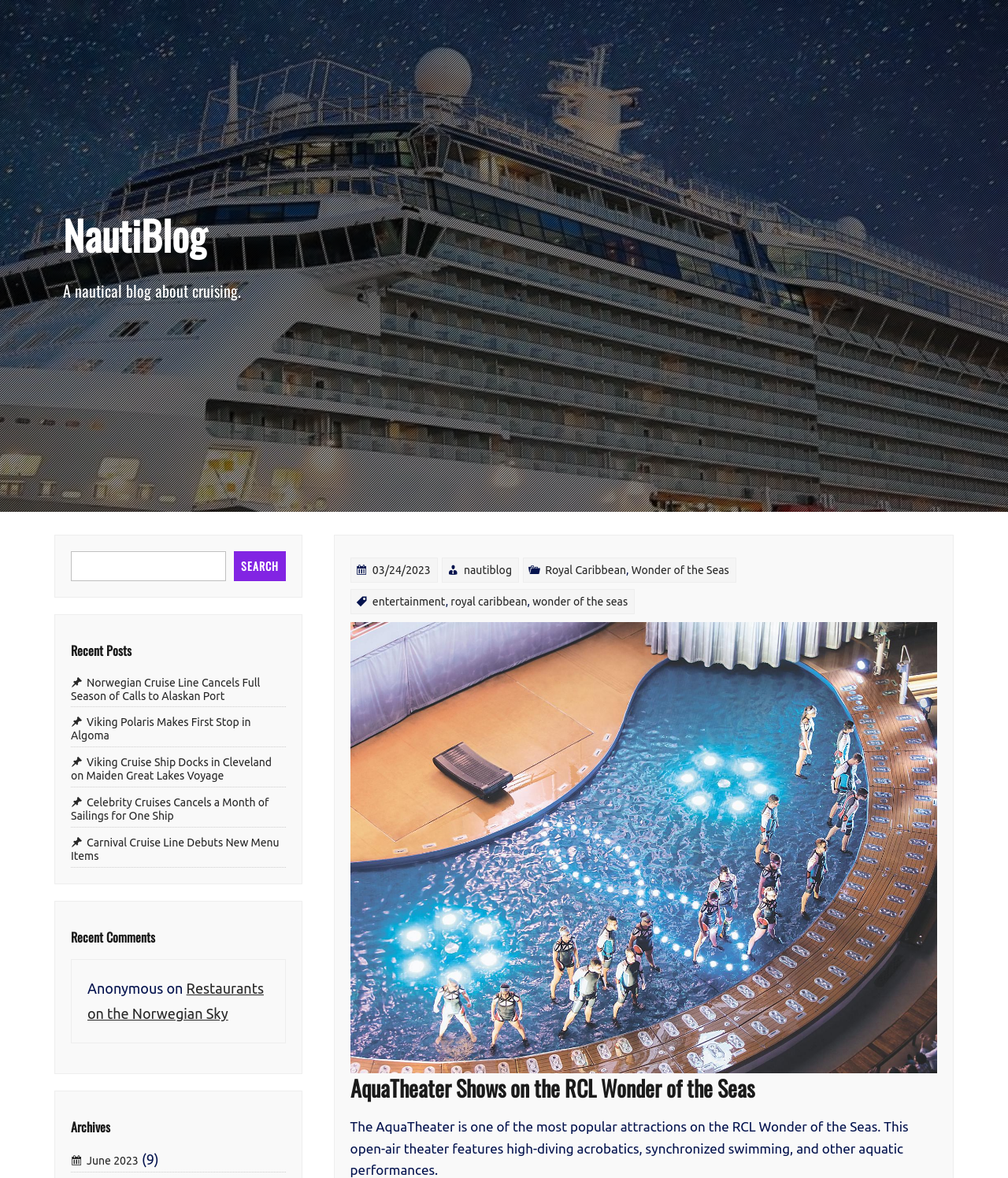Give a one-word or one-phrase response to the question:
What type of performances are featured in the AquaTheater?

acrobatics, synchronized swimming, and other aquatic performances